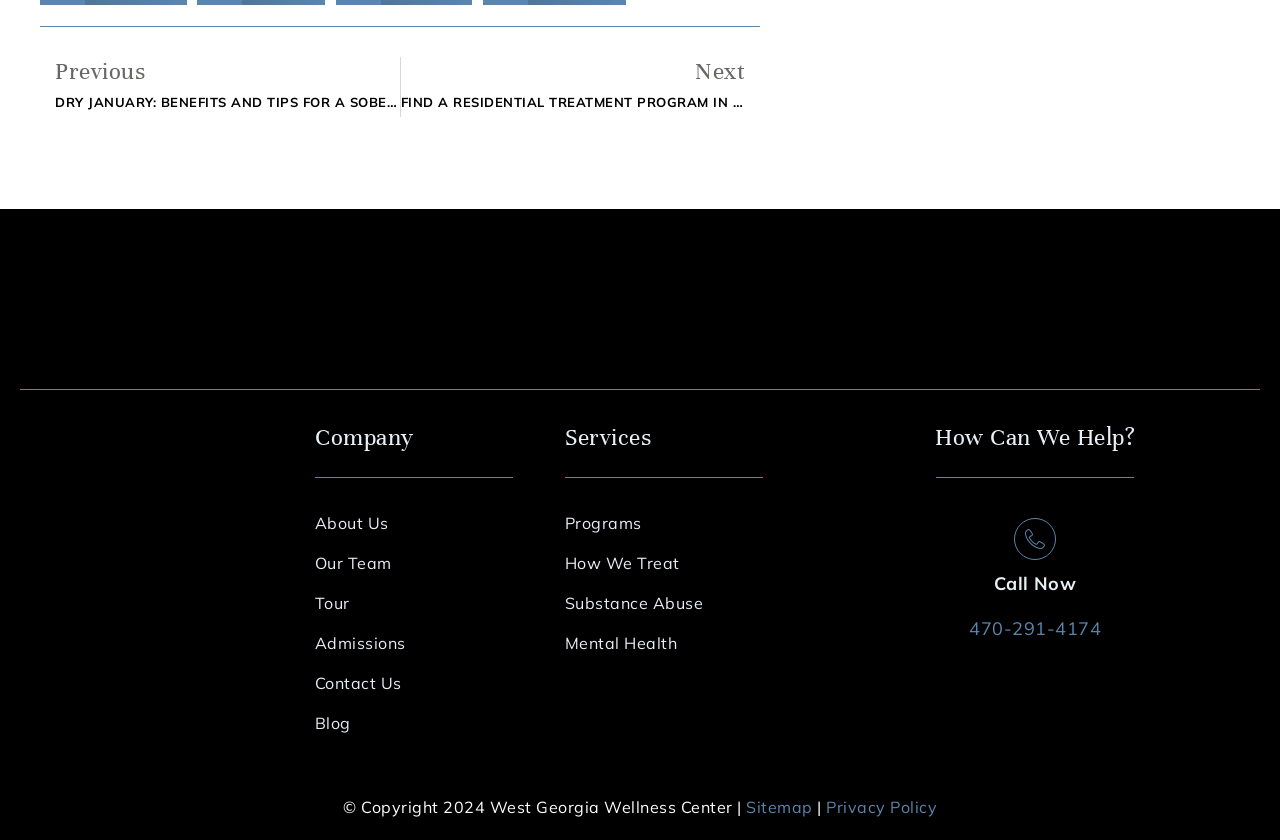What is the phone number to call for help?
Based on the screenshot, respond with a single word or phrase.

470-291-4174